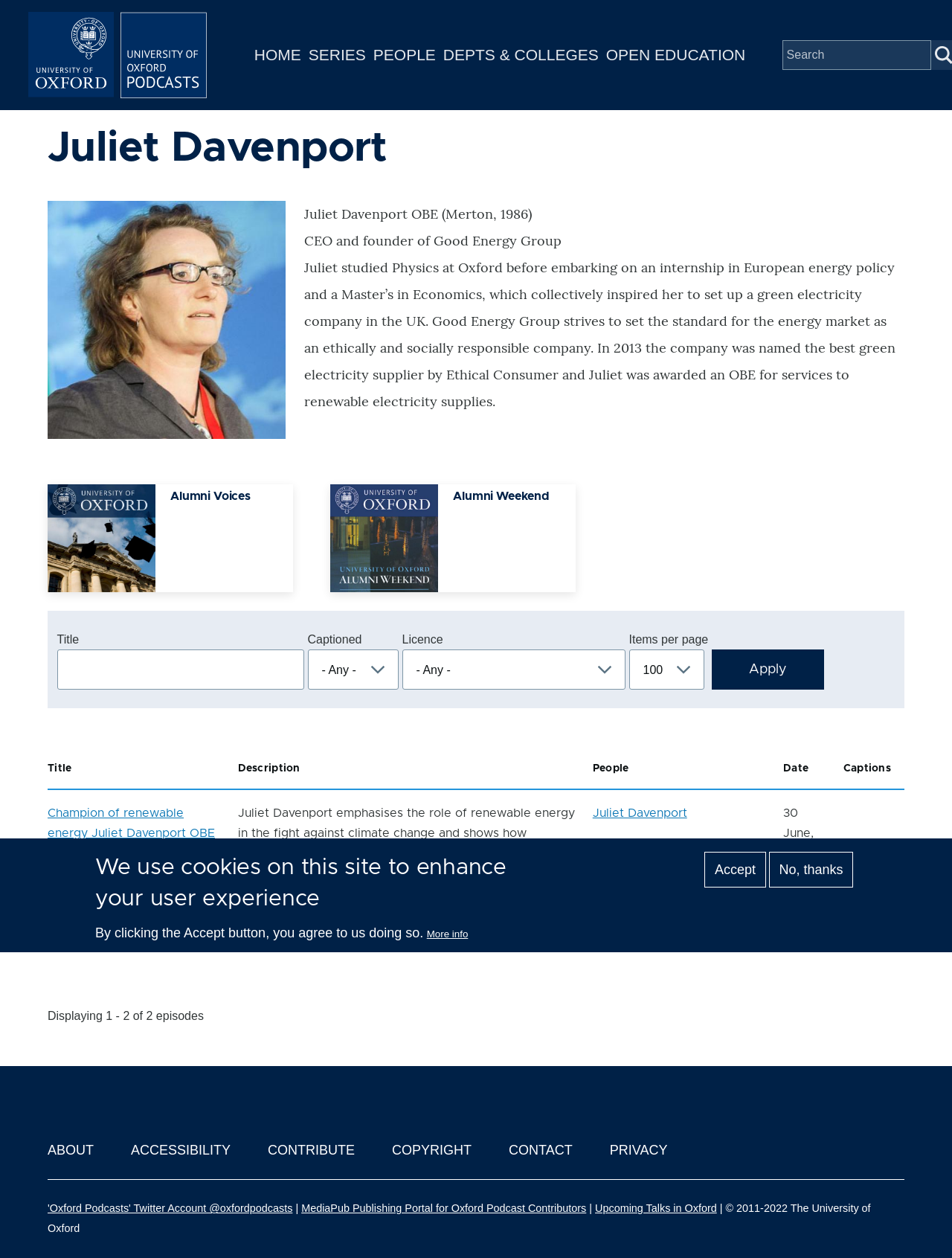Find the bounding box of the web element that fits this description: "Jan Dusik".

[0.729, 0.728, 0.787, 0.738]